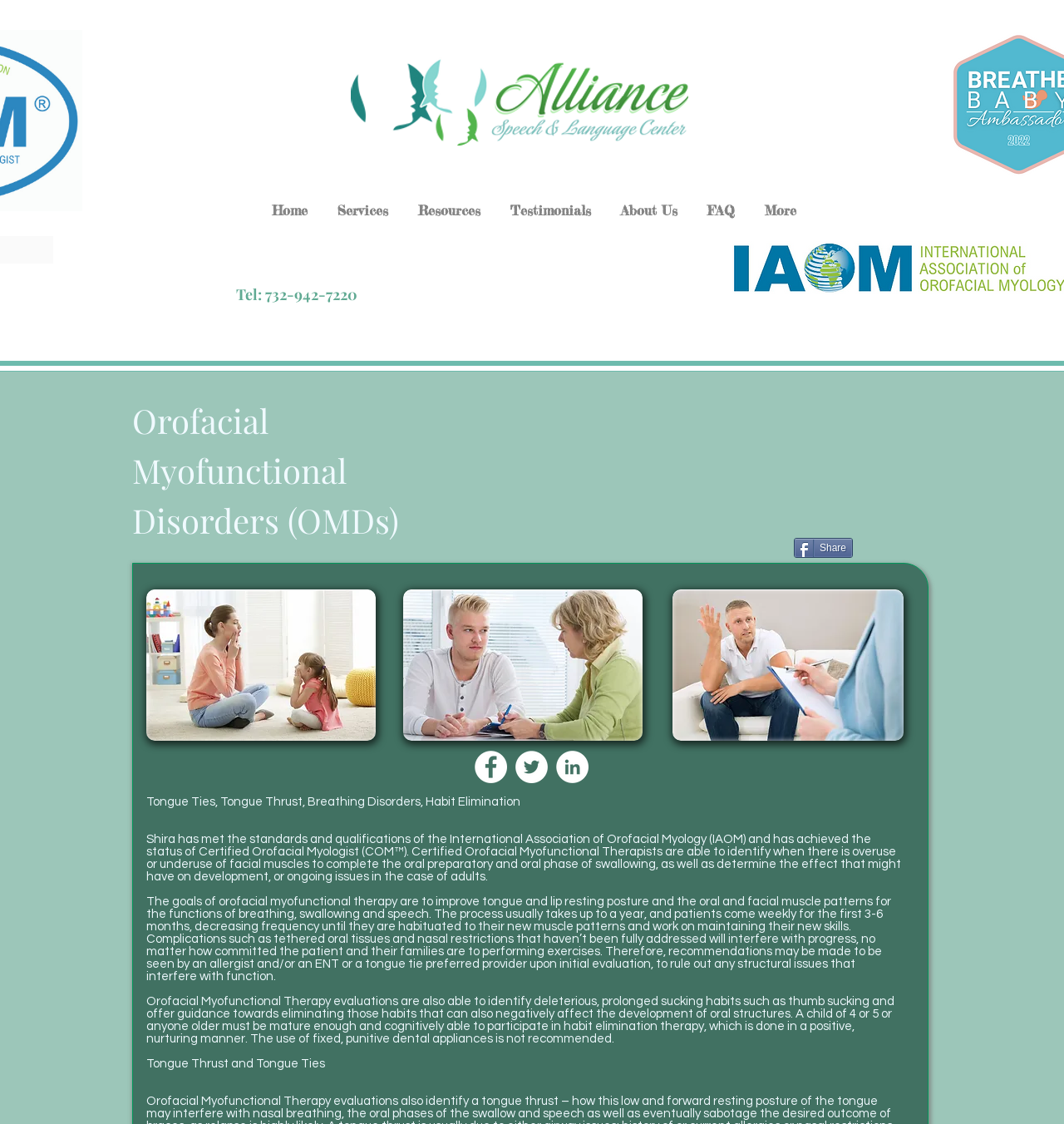Refer to the image and provide an in-depth answer to the question:
What is the phone number on the webpage?

I found the phone number by looking at the StaticText element with the text 'Tel: 732-942-7220' located at the top of the webpage.